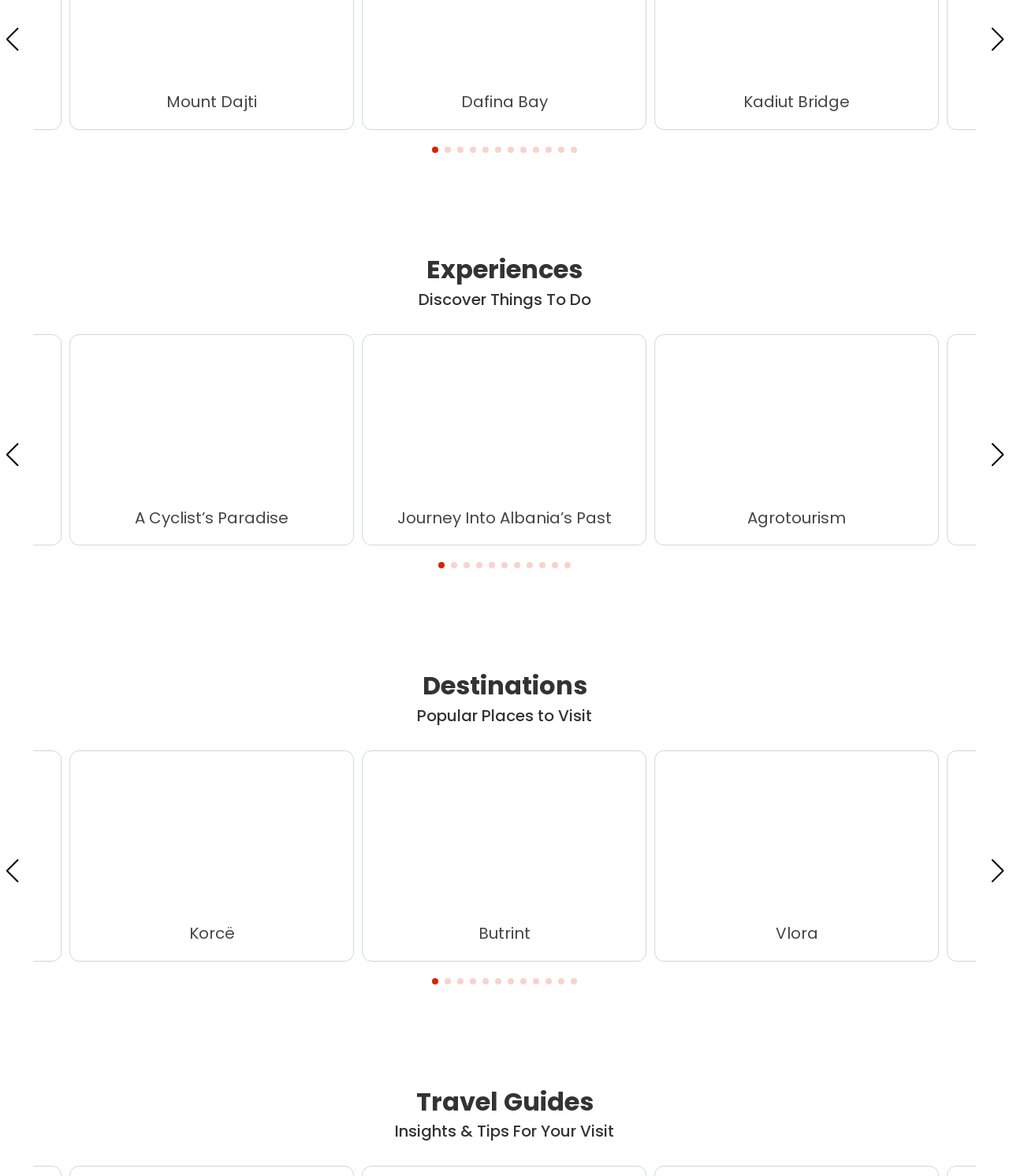Locate the bounding box coordinates of the item that should be clicked to fulfill the instruction: "Go to Mount Dajti".

[0.165, 0.077, 0.255, 0.096]